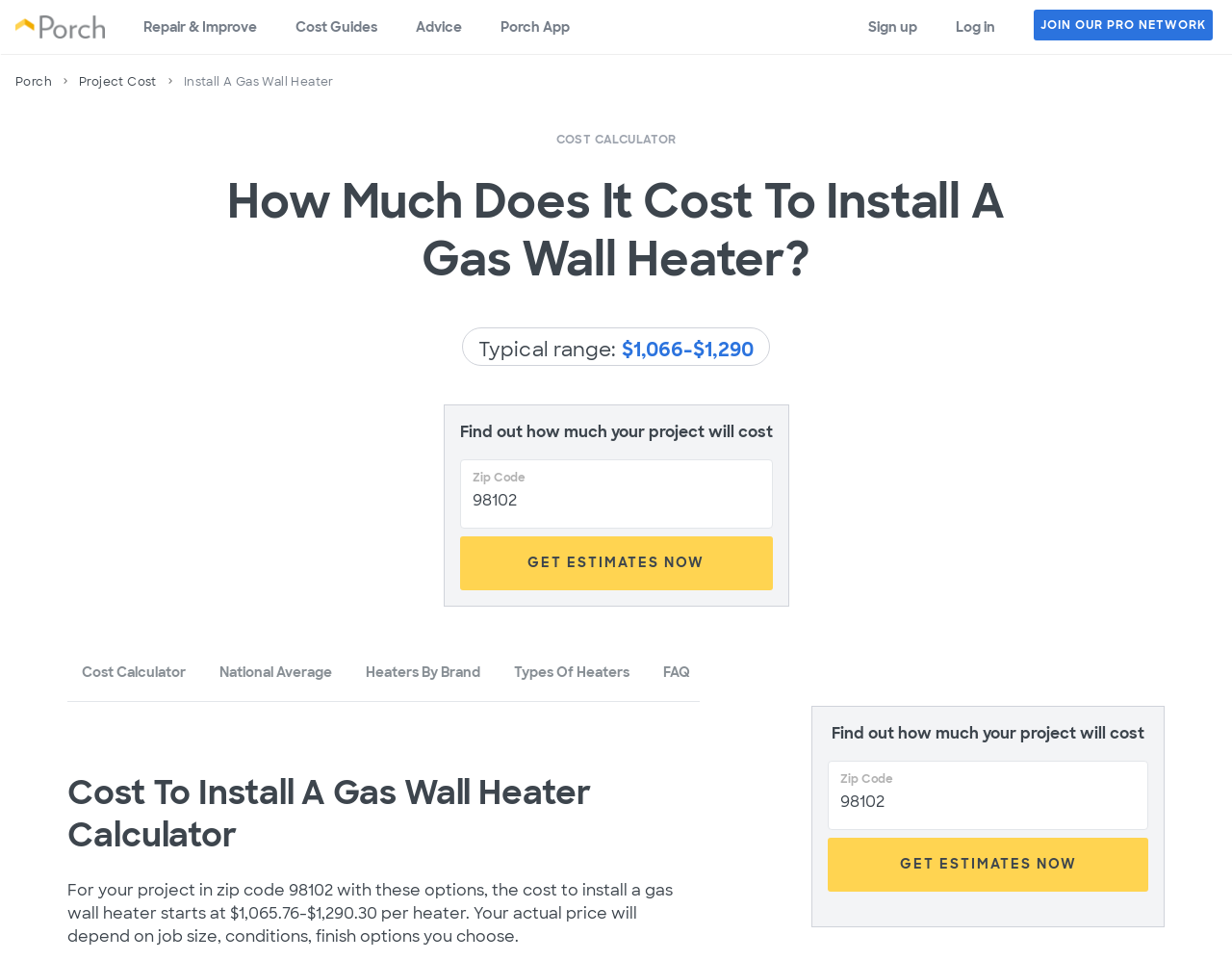Reply to the question with a single word or phrase:
How many links are there in the navigation breadcrumb?

3